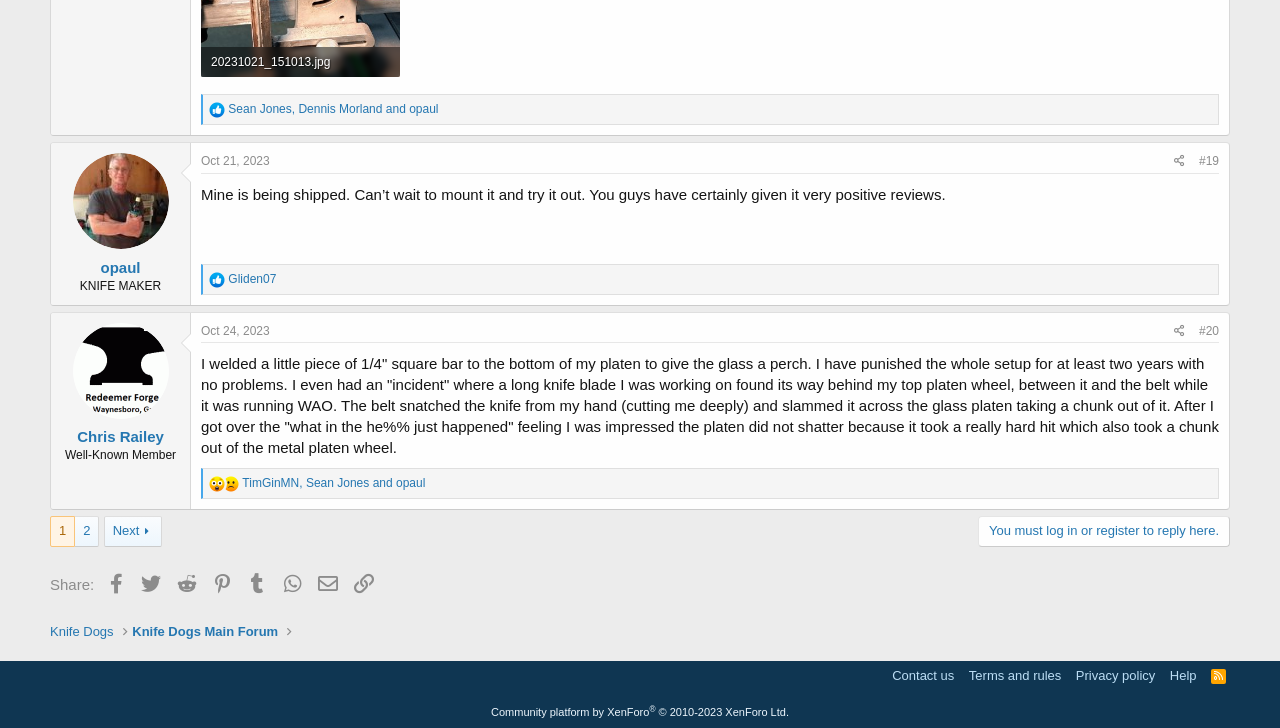Provide the bounding box coordinates, formatted as (top-left x, top-left y, bottom-right x, bottom-right y), with all values being floating point numbers between 0 and 1. Identify the bounding box of the UI element that matches the description: Knife Dogs

[0.039, 0.854, 0.089, 0.881]